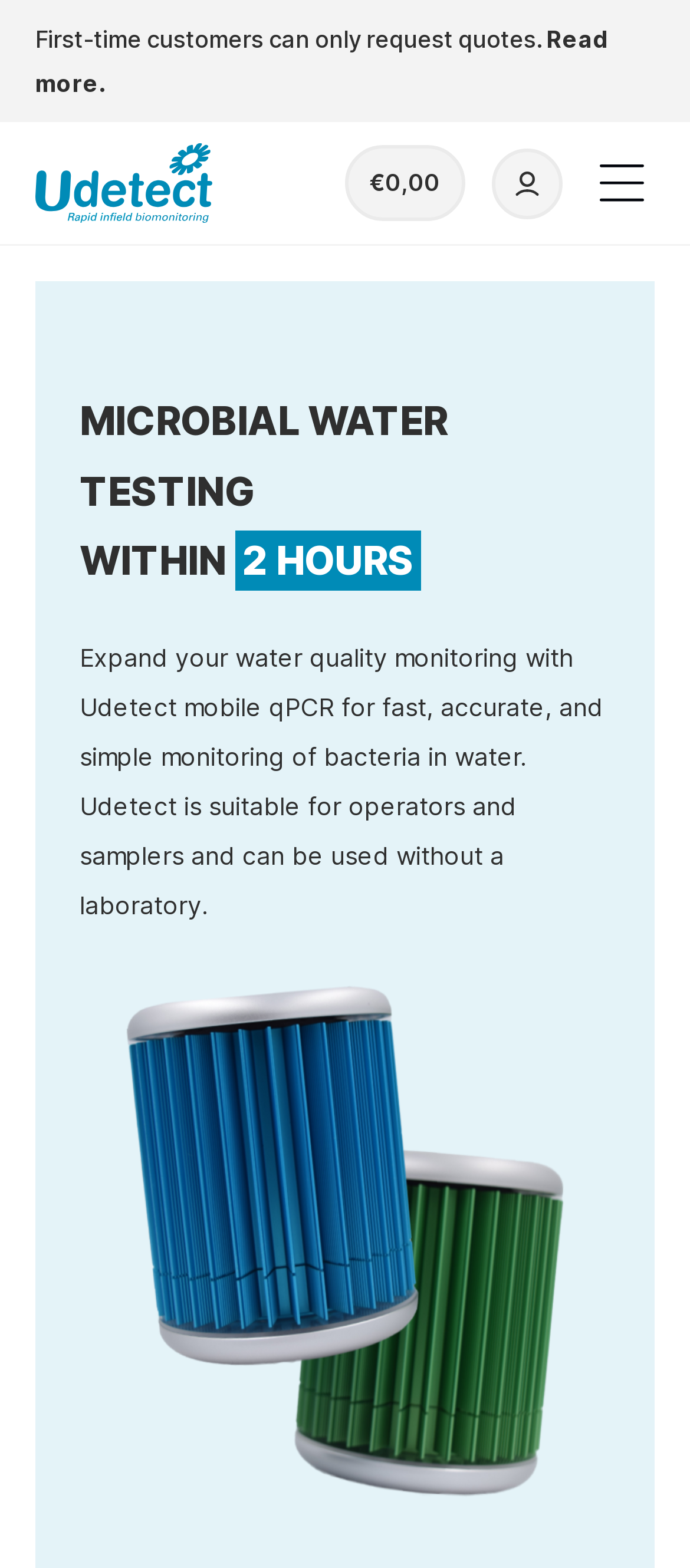Determine the bounding box of the UI component based on this description: "Menu". The bounding box coordinates should be four float values between 0 and 1, i.e., [left, top, right, bottom].

[0.853, 0.098, 0.949, 0.136]